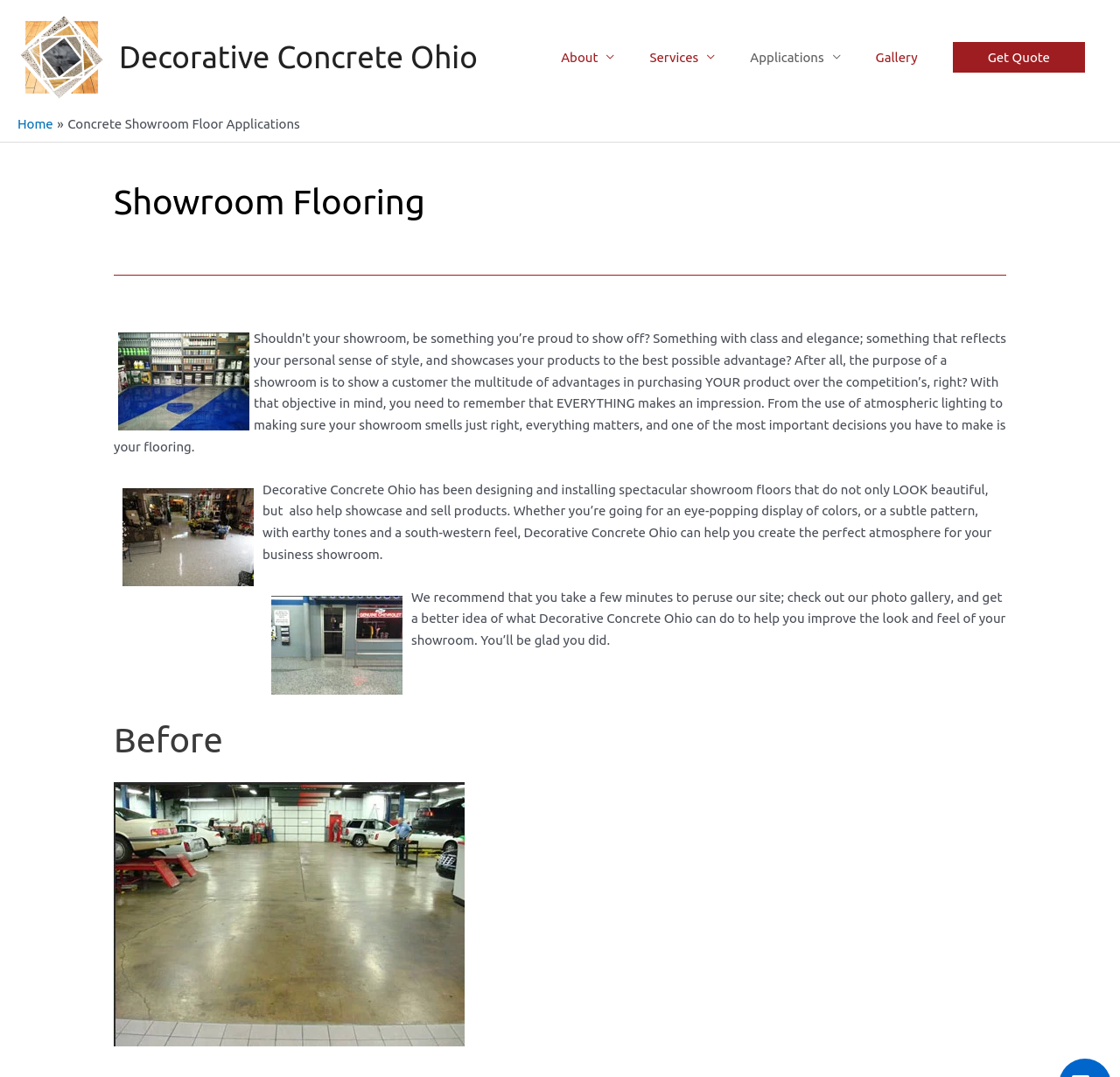Find the bounding box coordinates of the element I should click to carry out the following instruction: "Get a quote".

[0.851, 0.039, 0.969, 0.067]